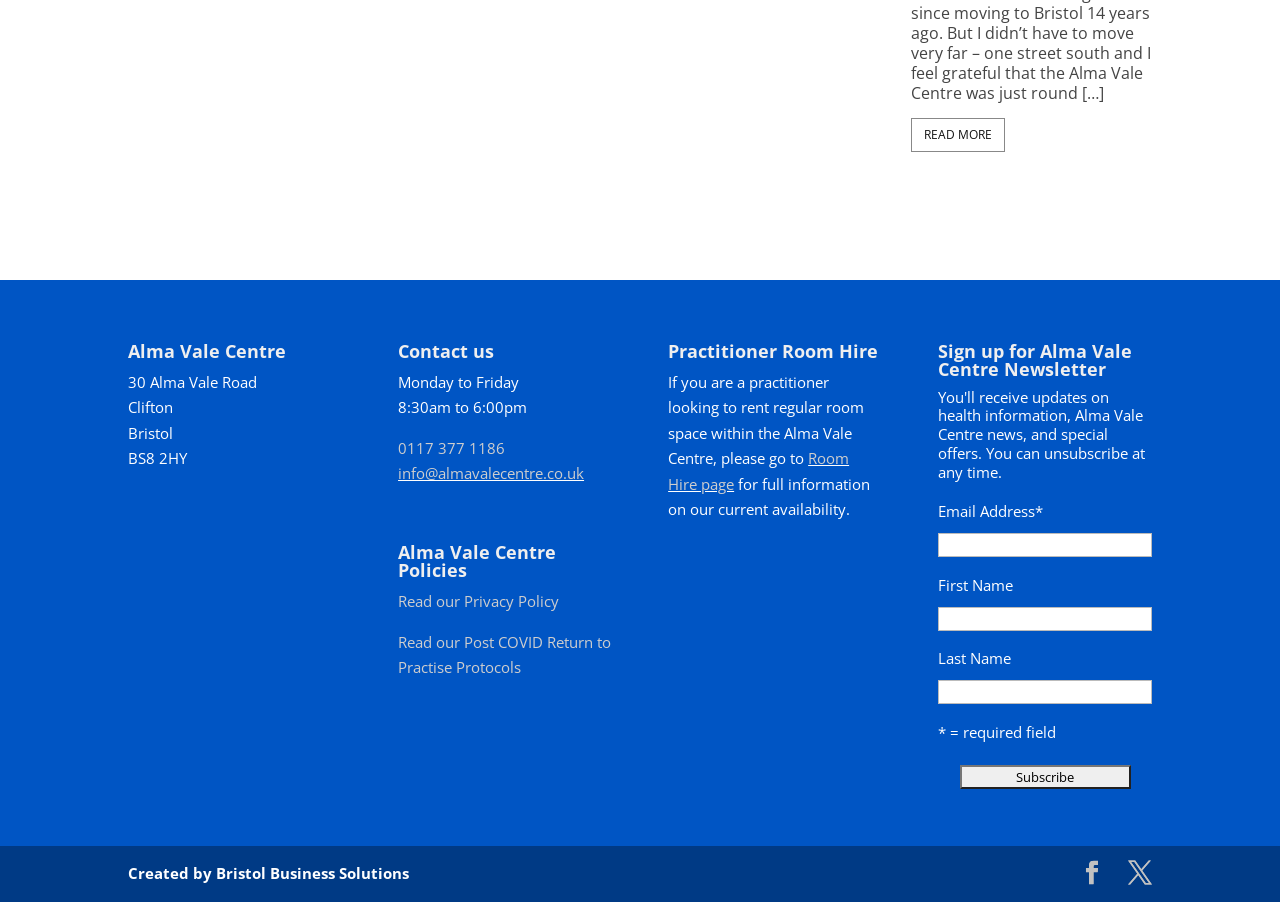Give the bounding box coordinates for this UI element: "0117 377 1186". The coordinates should be four float numbers between 0 and 1, arranged as [left, top, right, bottom].

[0.311, 0.485, 0.395, 0.507]